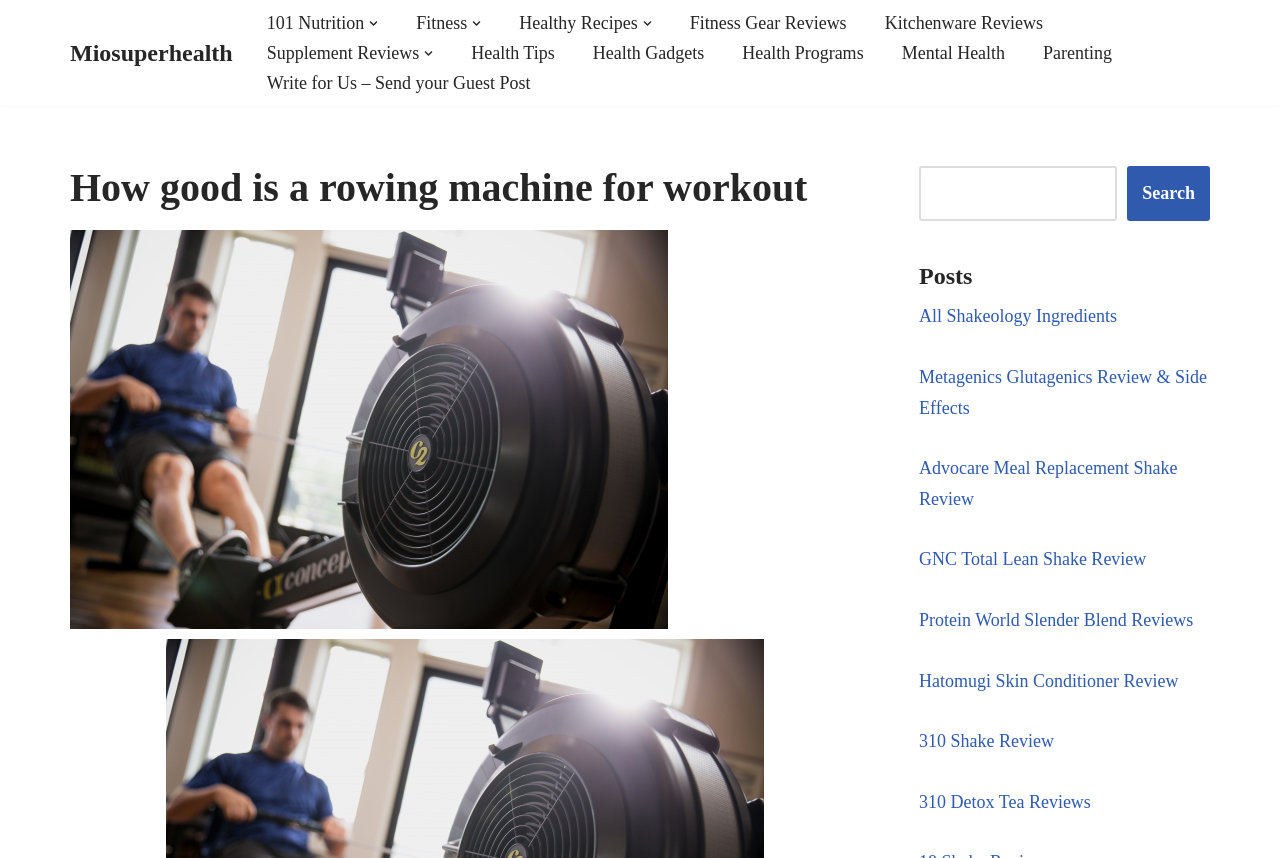How many main menu items are there?
Respond to the question with a well-detailed and thorough answer.

I counted the number of link elements with text content under the 'Primary Menu' navigation element, which are '101 Nutrition', 'Fitness', 'Healthy Recipes', 'Fitness Gear Reviews', 'Kitchenware Reviews', 'Supplement Reviews', and 'Health Tips', among others.